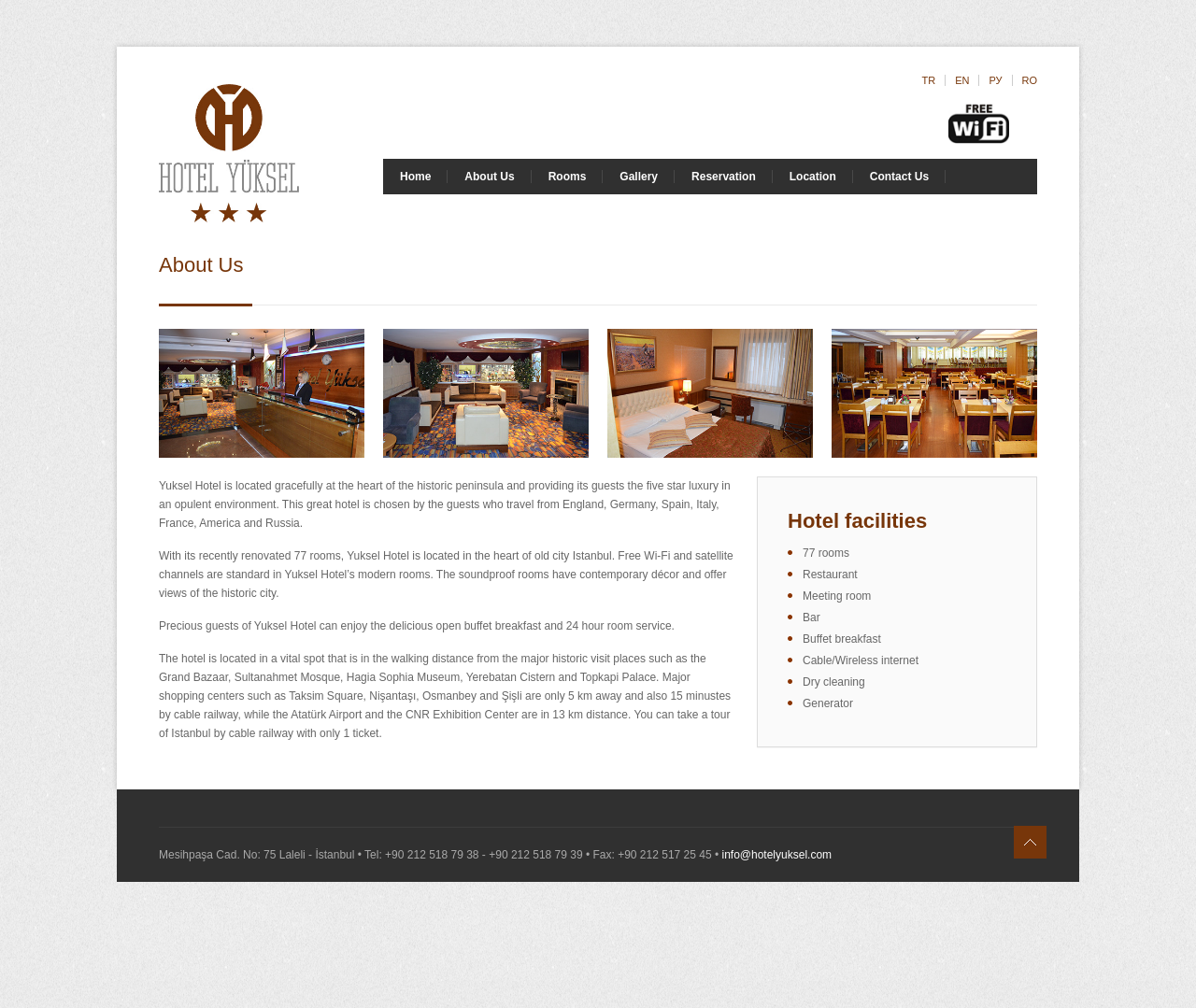Extract the bounding box coordinates for the described element: "РУ". The coordinates should be represented as four float numbers between 0 and 1: [left, top, right, bottom].

[0.819, 0.074, 0.846, 0.085]